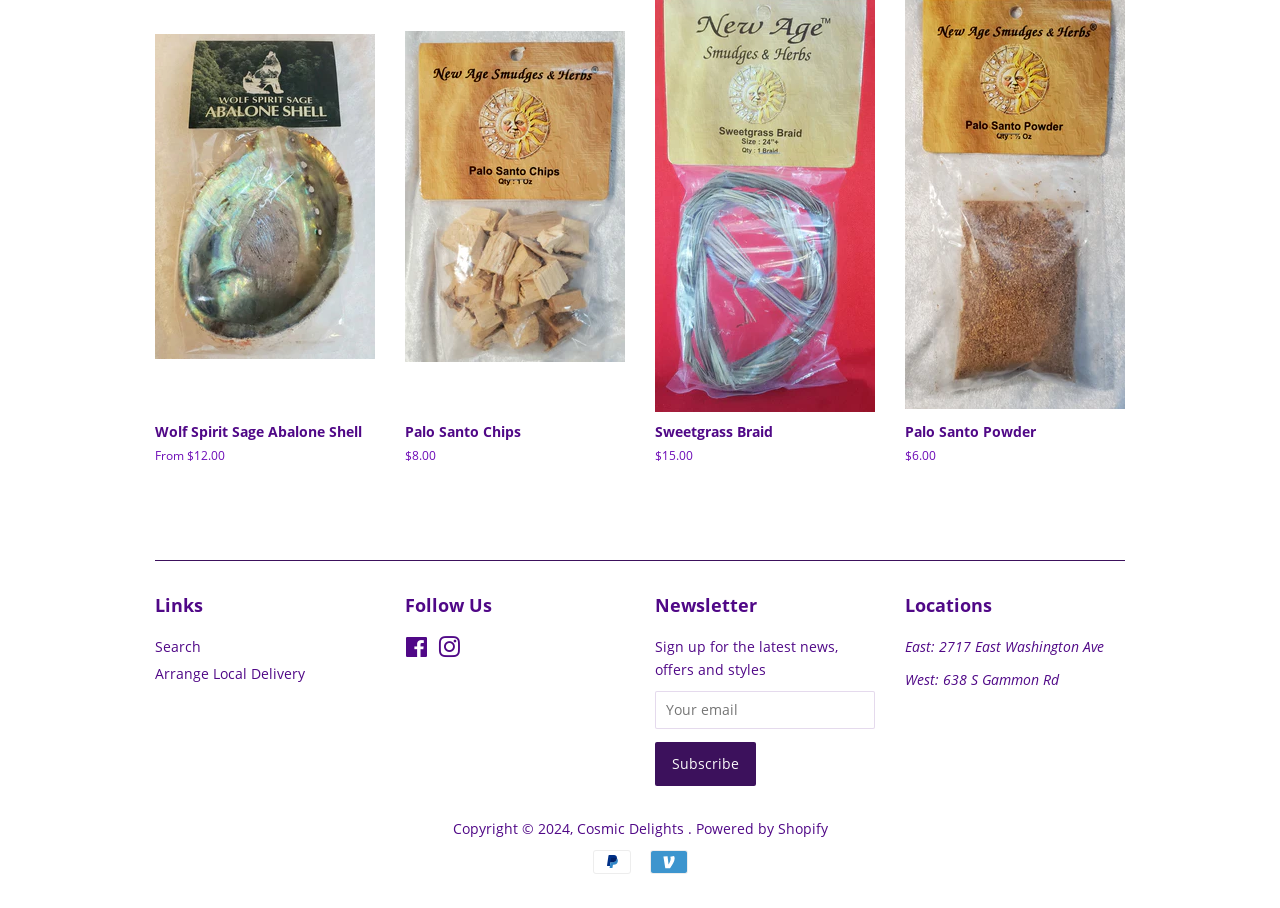Identify the bounding box coordinates for the element that needs to be clicked to fulfill this instruction: "Search". Provide the coordinates in the format of four float numbers between 0 and 1: [left, top, right, bottom].

[0.121, 0.702, 0.157, 0.723]